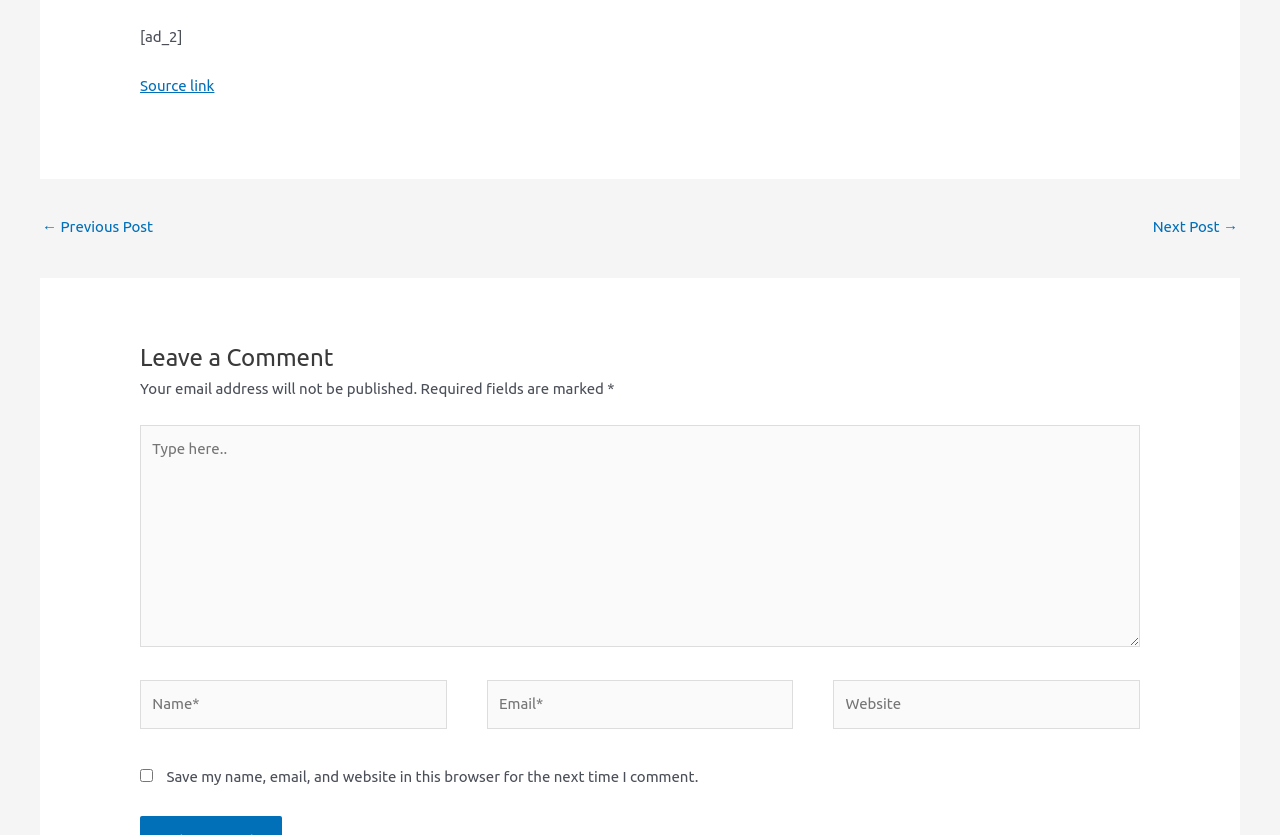Using the given element description, provide the bounding box coordinates (top-left x, top-left y, bottom-right x, bottom-right y) for the corresponding UI element in the screenshot: ← Previous Post

[0.033, 0.253, 0.12, 0.294]